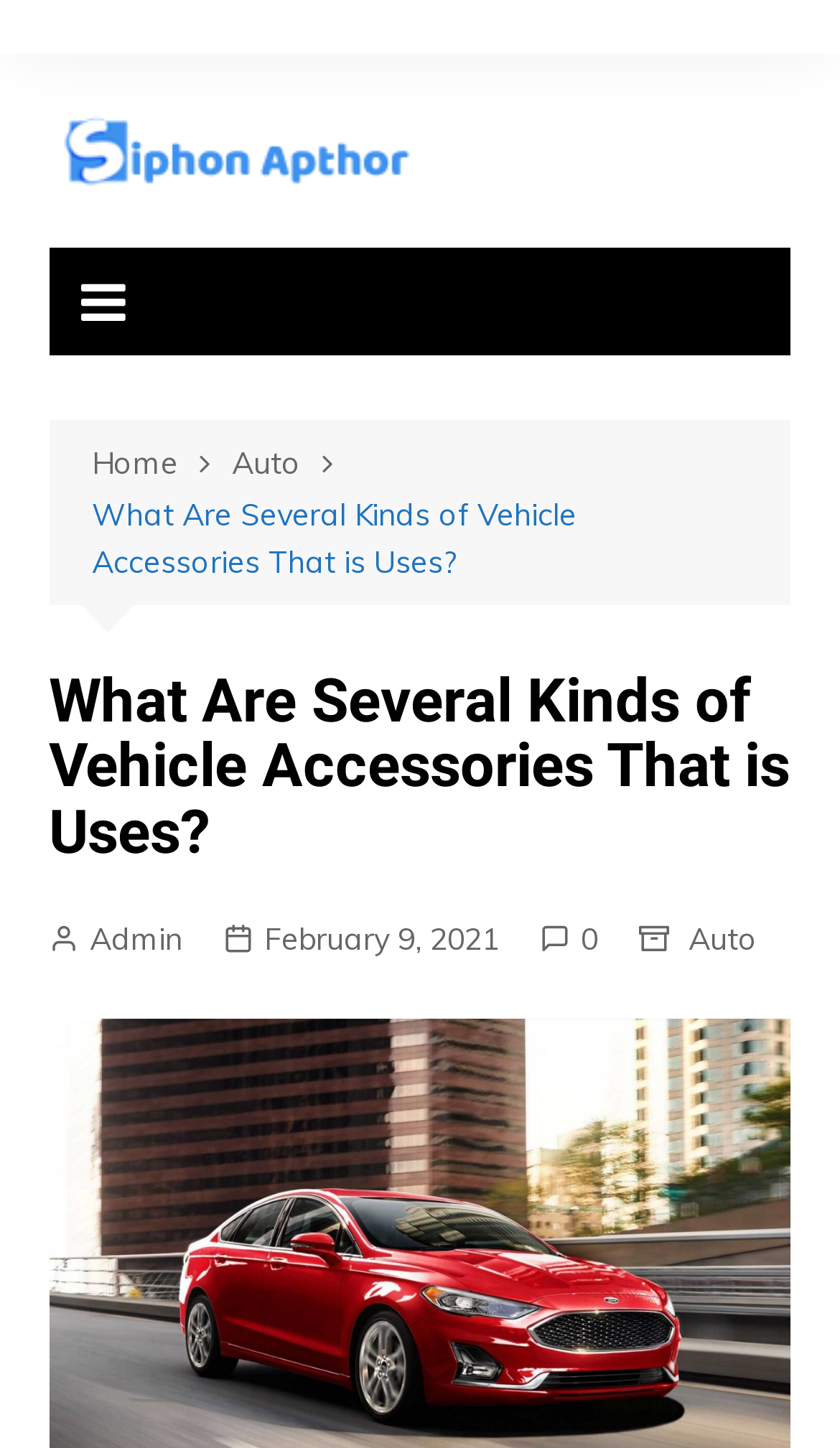How many links are there in the top navigation bar?
Please give a detailed and elaborate answer to the question based on the image.

There are five links in the top navigation bar, which are 'Logo', '', 'Admin', 'February 9, 2021', and '10'. These links are located at the top of the webpage, with bounding box coordinates ranging from [0.058, 0.059, 0.52, 0.149] to [0.643, 0.632, 0.712, 0.665].